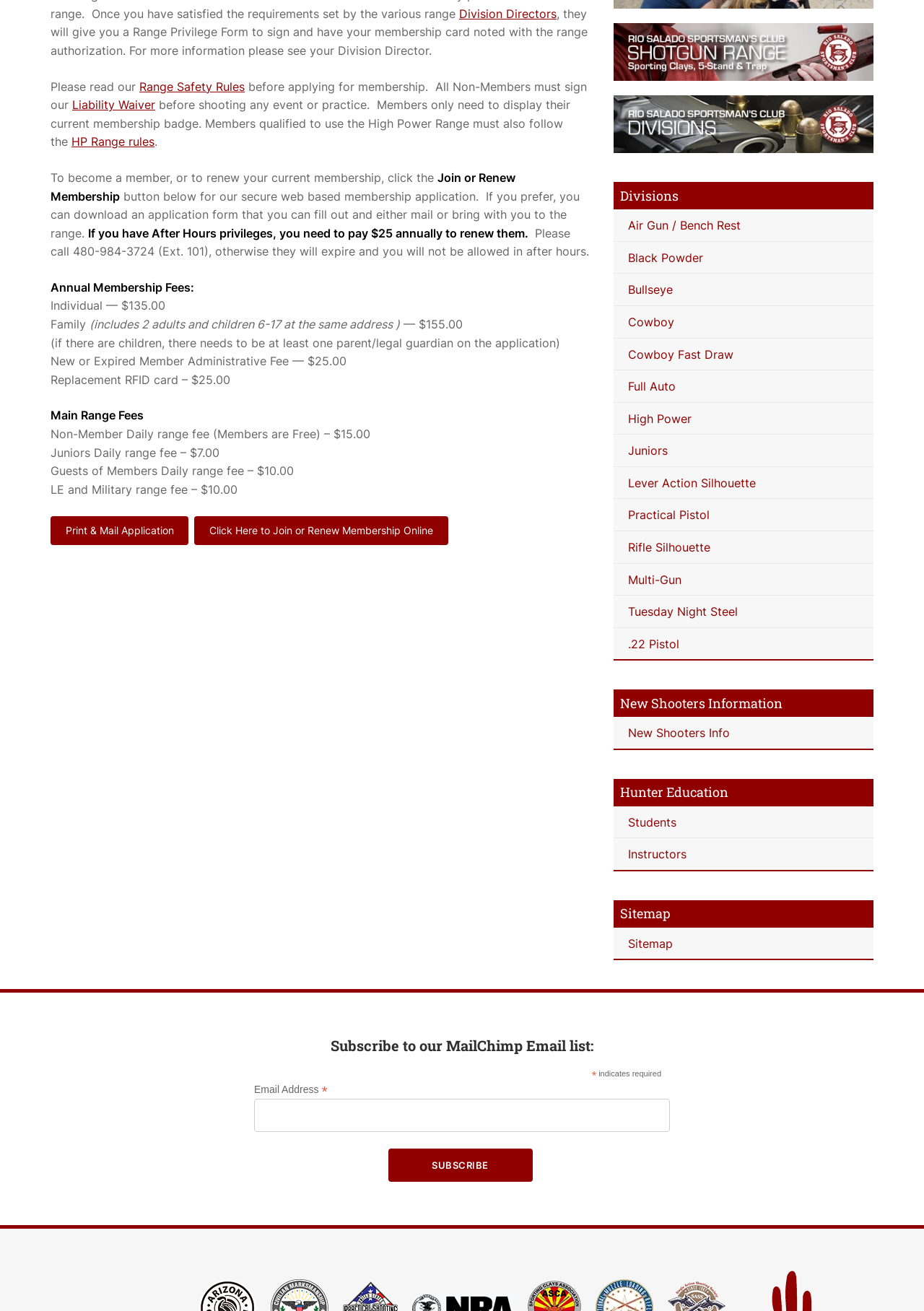Identify the bounding box of the UI component described as: "parent_node: Email Address * name="EMAIL"".

[0.275, 0.838, 0.725, 0.864]